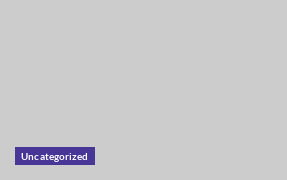What section does the article belong to?
Based on the image, provide a one-word or brief-phrase response.

YOU MAY HAVE MISSED